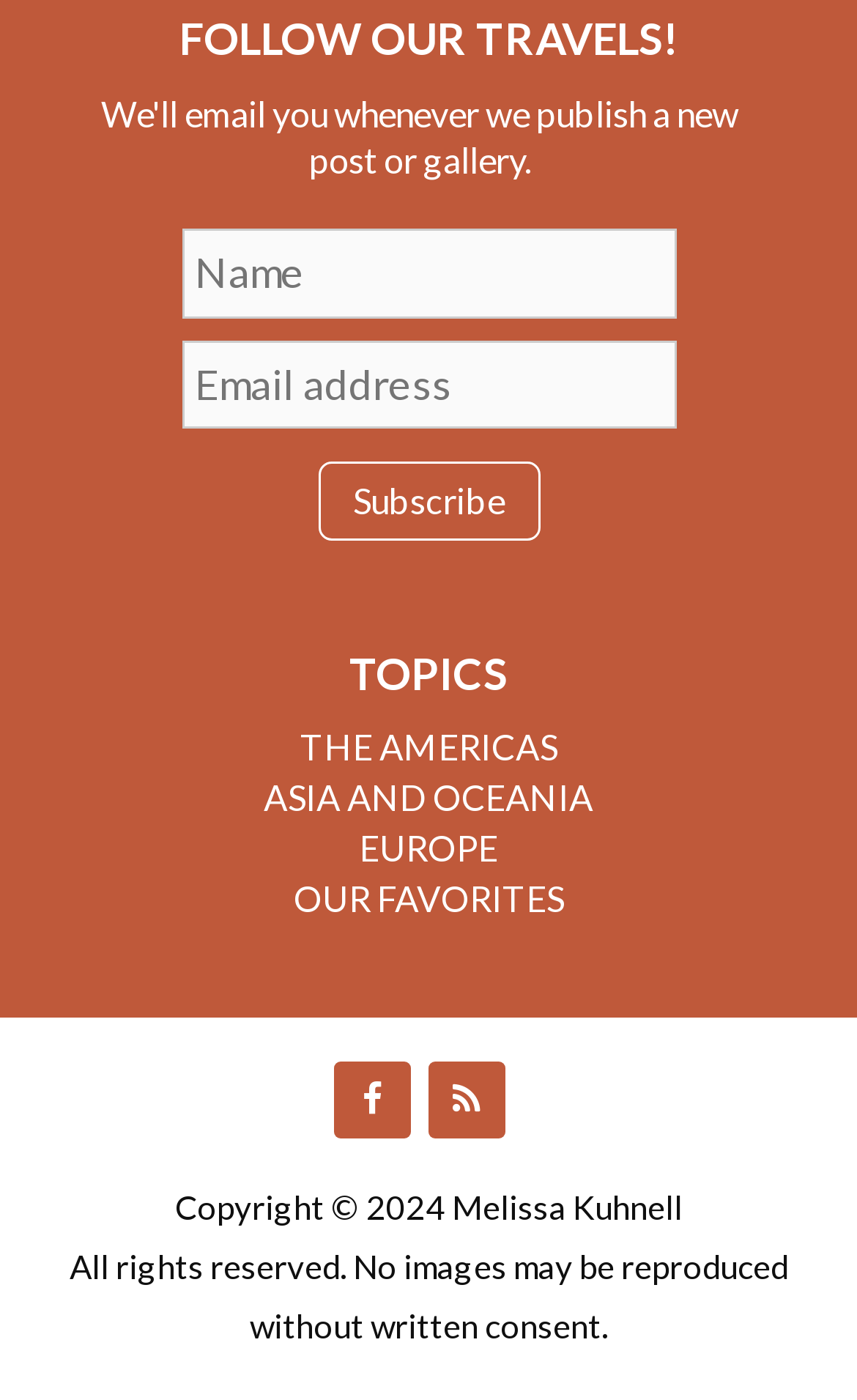Provide a short answer using a single word or phrase for the following question: 
How many links are there in the 'TOPICS' section?

4